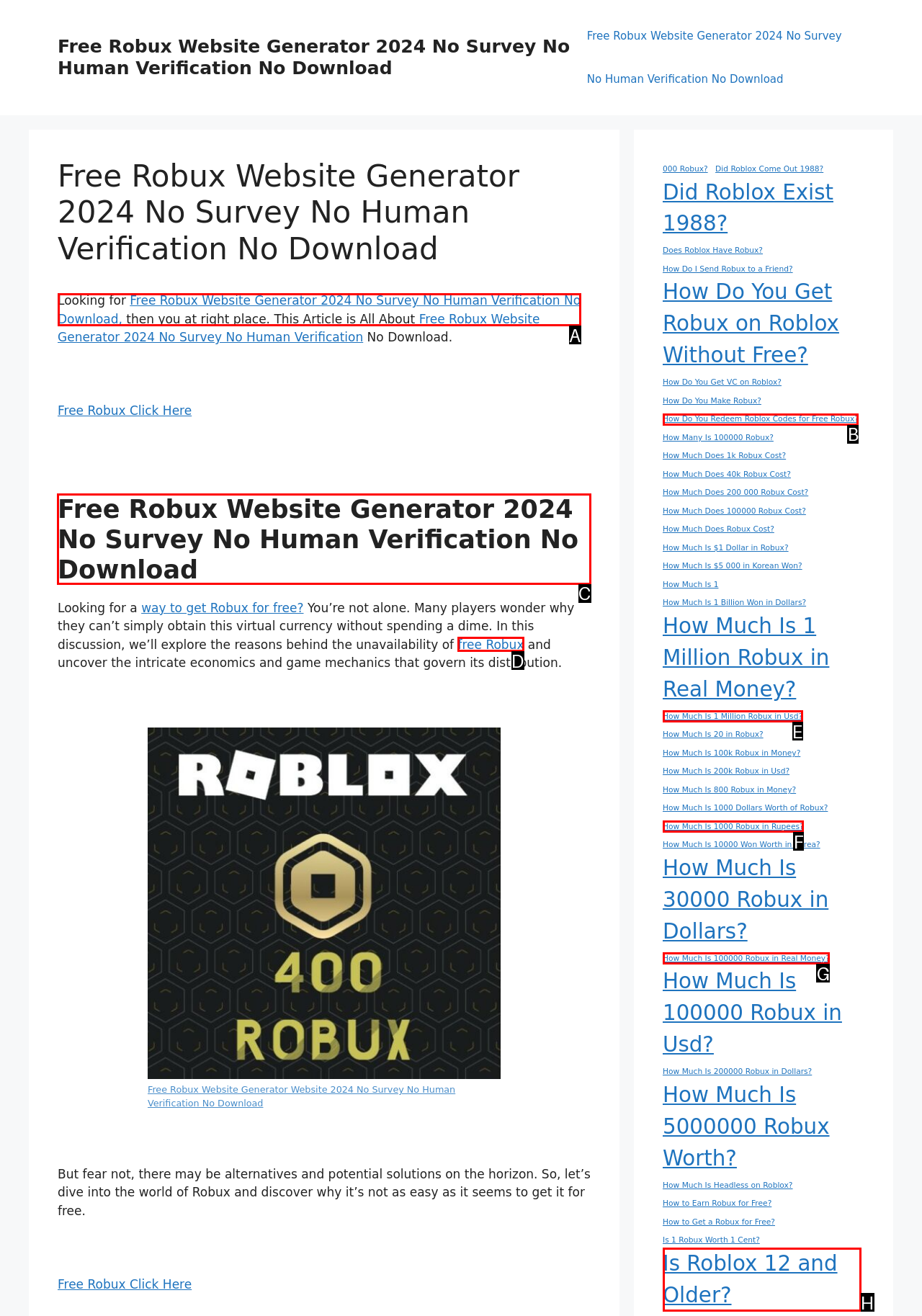Identify the correct HTML element to click for the task: Read the article about 'Free Robux Website Generator 2024 No Survey No Human Verification No Download'. Provide the letter of your choice.

C